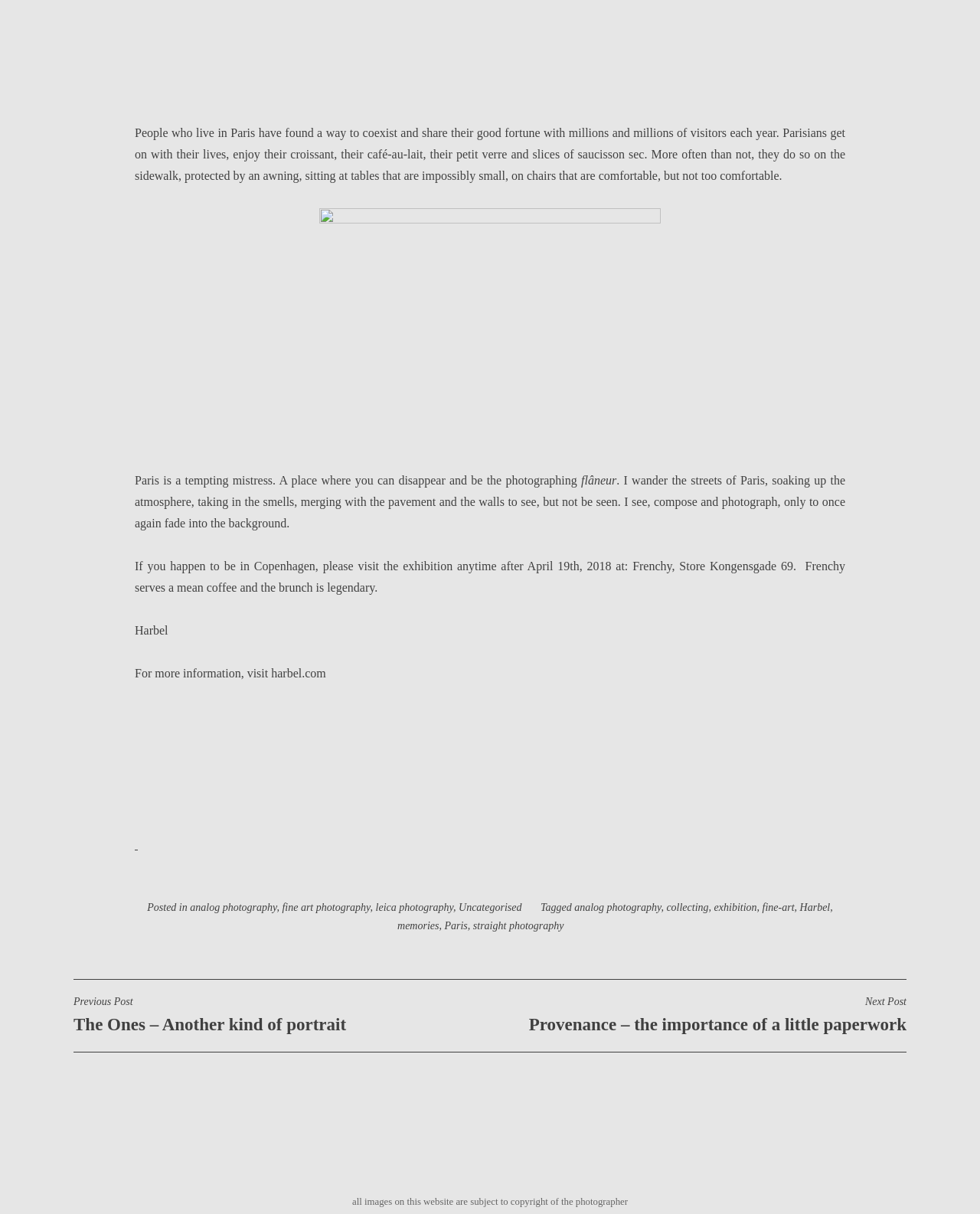Given the element description "Uncategorised" in the screenshot, predict the bounding box coordinates of that UI element.

[0.468, 0.735, 0.532, 0.745]